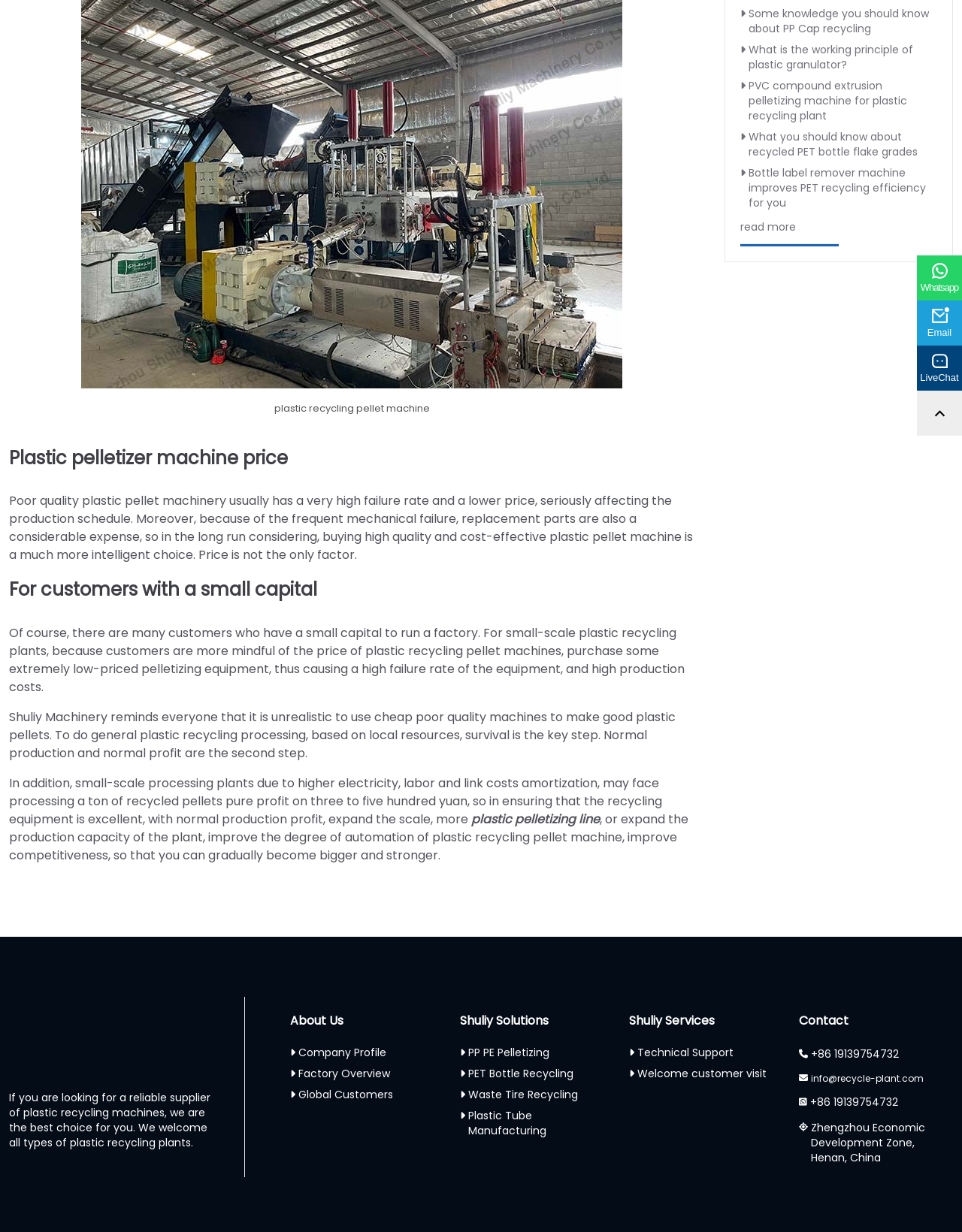Based on the element description "parent_node: Whatsapp", predict the bounding box coordinates of the UI element.

[0.953, 0.317, 1.0, 0.354]